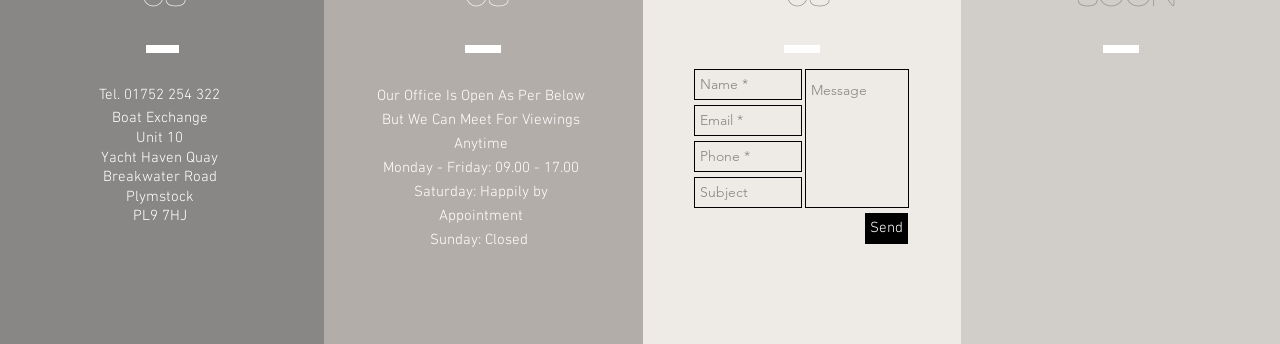Specify the bounding box coordinates of the element's area that should be clicked to execute the given instruction: "Click the Facebook icon". The coordinates should be four float numbers between 0 and 1, i.e., [left, top, right, bottom].

[0.764, 0.189, 0.784, 0.262]